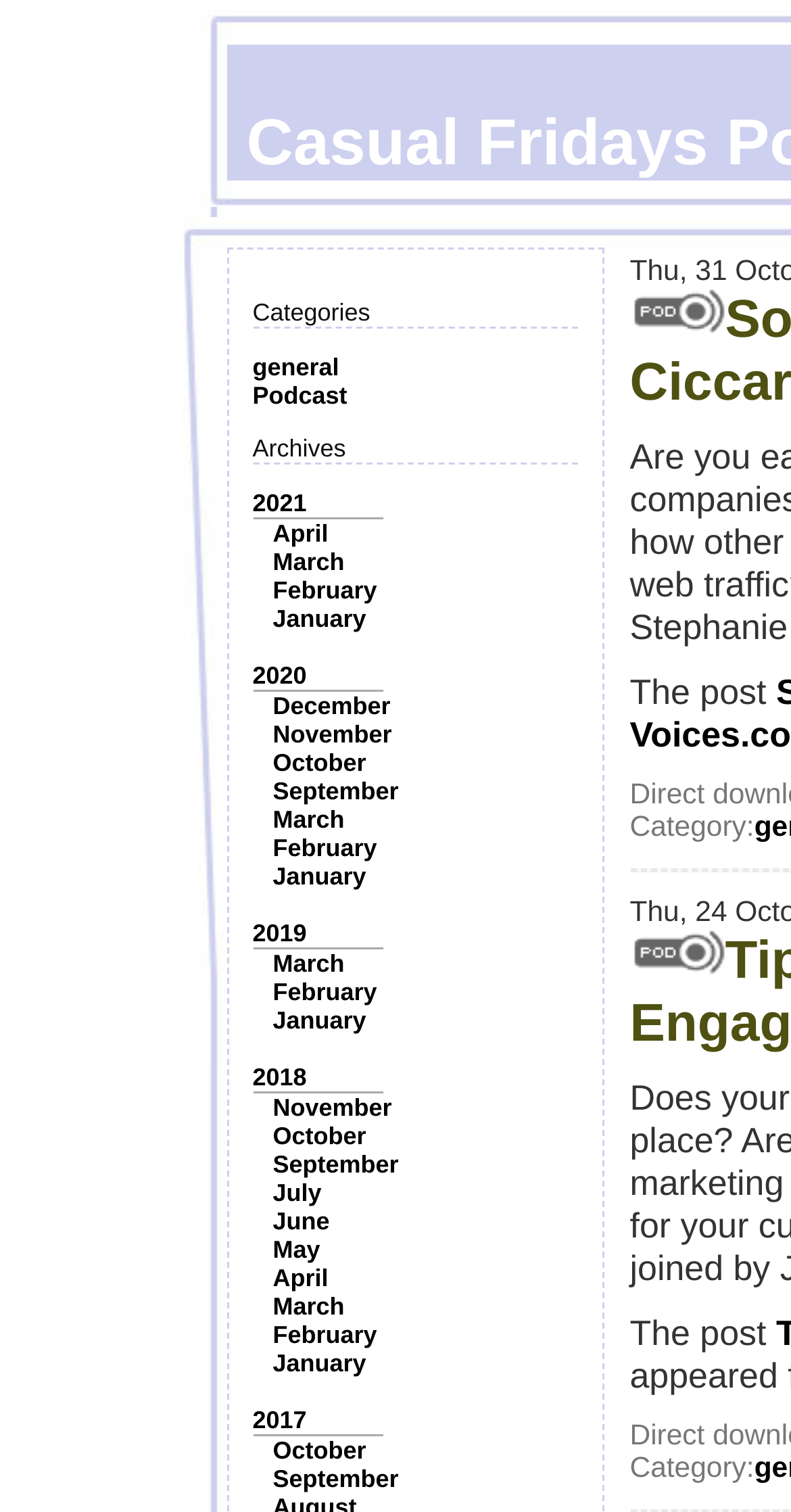Determine the bounding box coordinates of the section to be clicked to follow the instruction: "Browse podcasts from 2019". The coordinates should be given as four float numbers between 0 and 1, formatted as [left, top, right, bottom].

[0.319, 0.608, 0.388, 0.627]